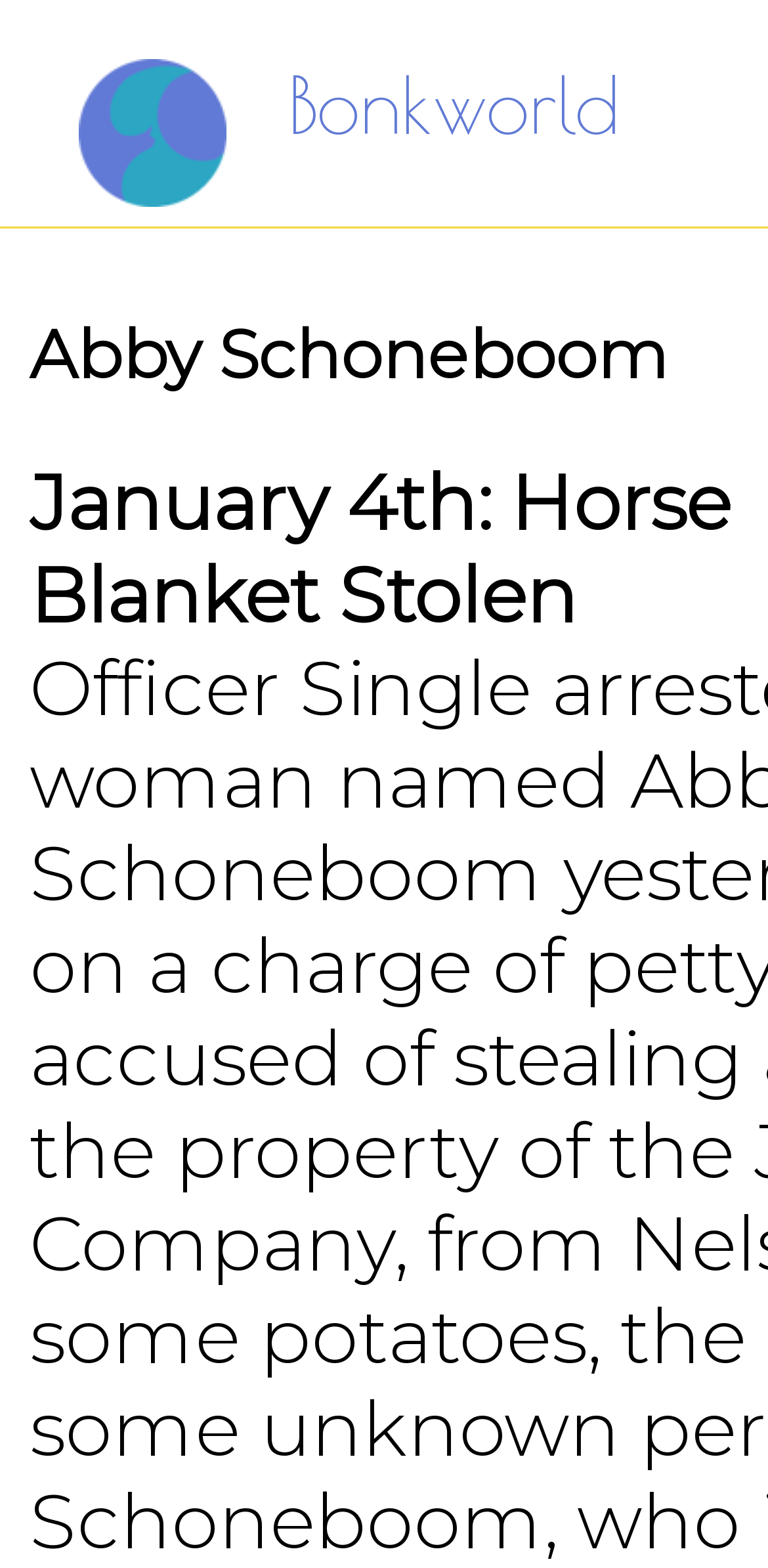Using the element description Bonkworld, predict the bounding box coordinates for the UI element. Provide the coordinates in (top-left x, top-left y, bottom-right x, bottom-right y) format with values ranging from 0 to 1.

[0.374, 0.038, 0.808, 0.095]